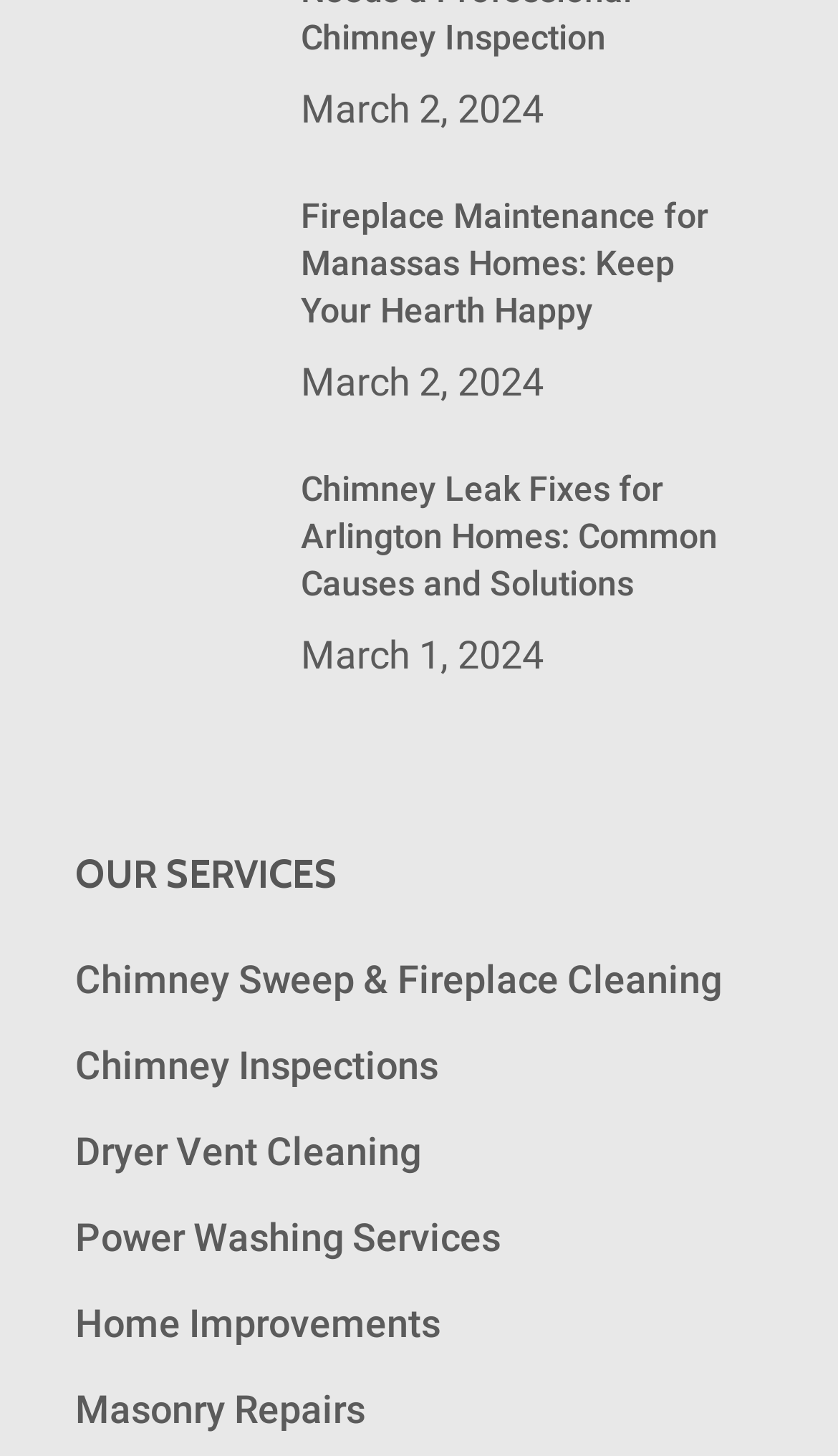How many service links are listed under 'OUR SERVICES'?
Observe the image and answer the question with a one-word or short phrase response.

6